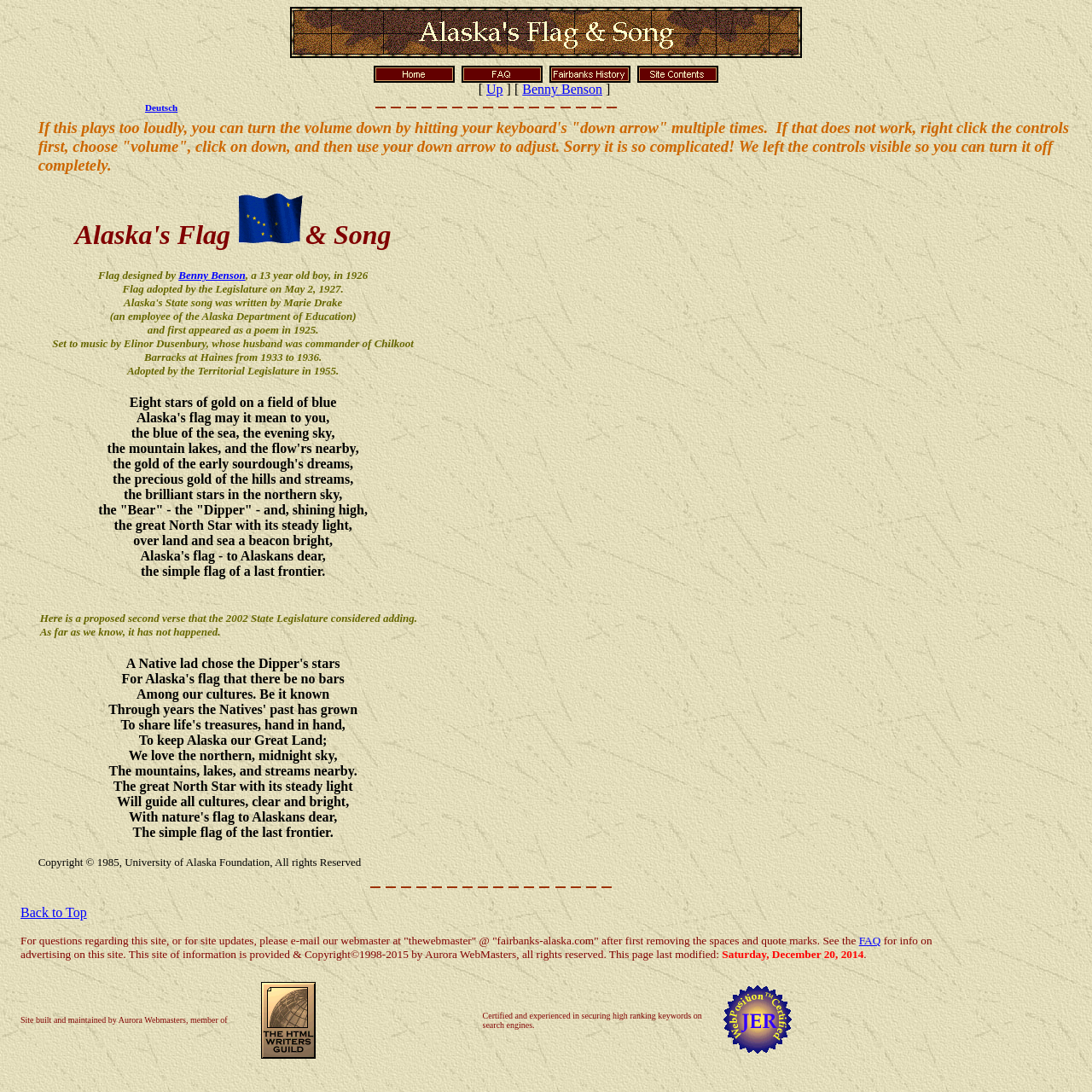Determine and generate the text content of the webpage's headline.

Alaska's Flag & Song